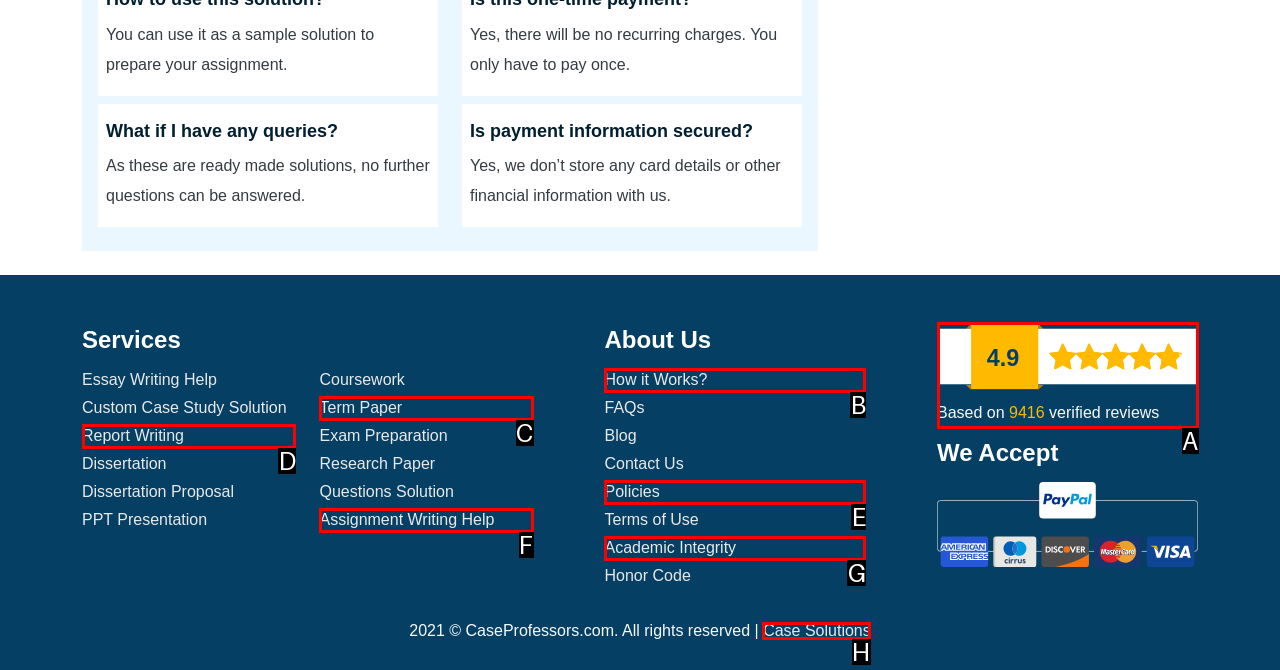Indicate which UI element needs to be clicked to fulfill the task: Click on Case Solutions
Answer with the letter of the chosen option from the available choices directly.

H